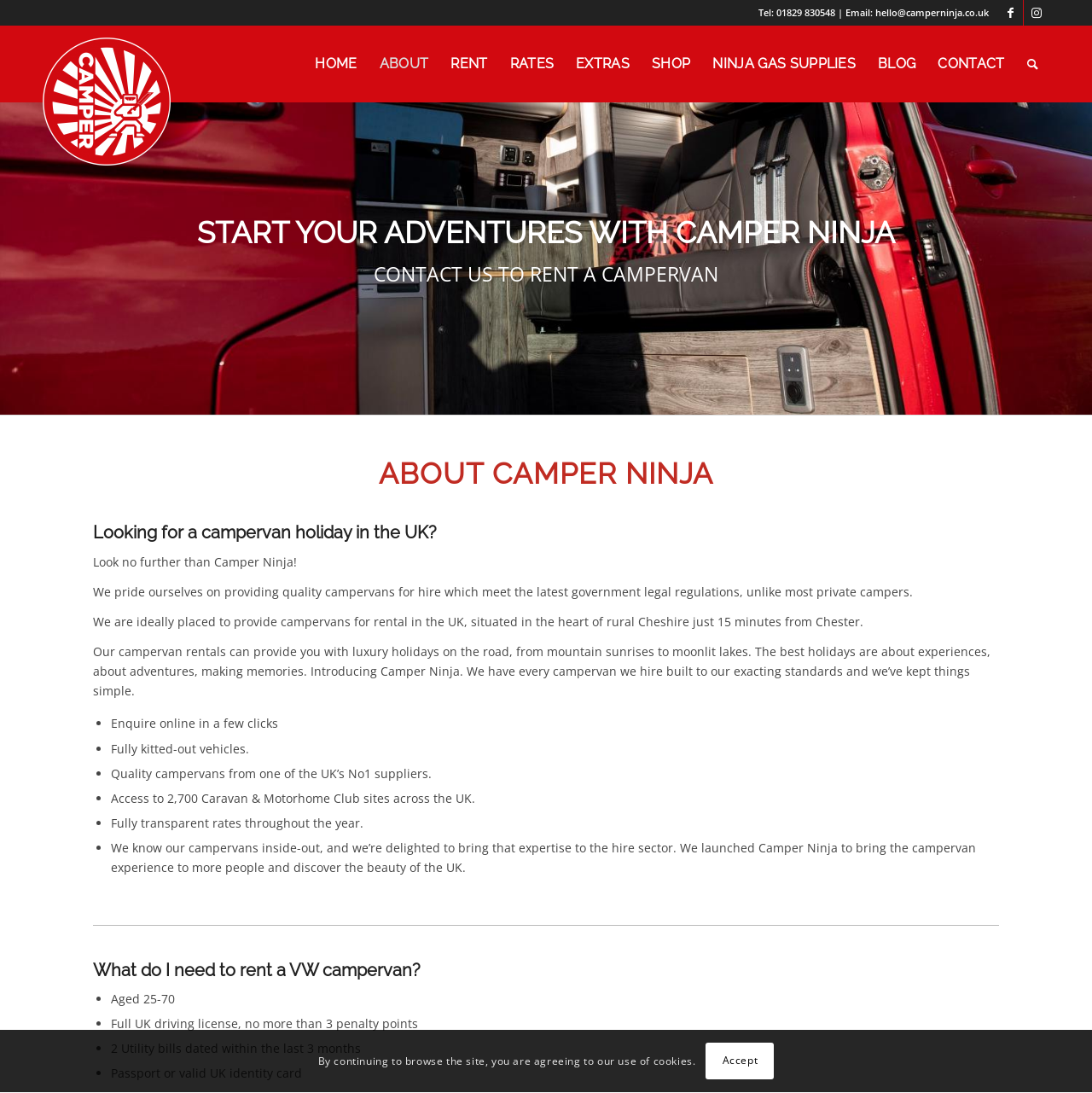What is the location of Camper Ninja?
Using the image as a reference, give a one-word or short phrase answer.

Tarporley, Cheshire